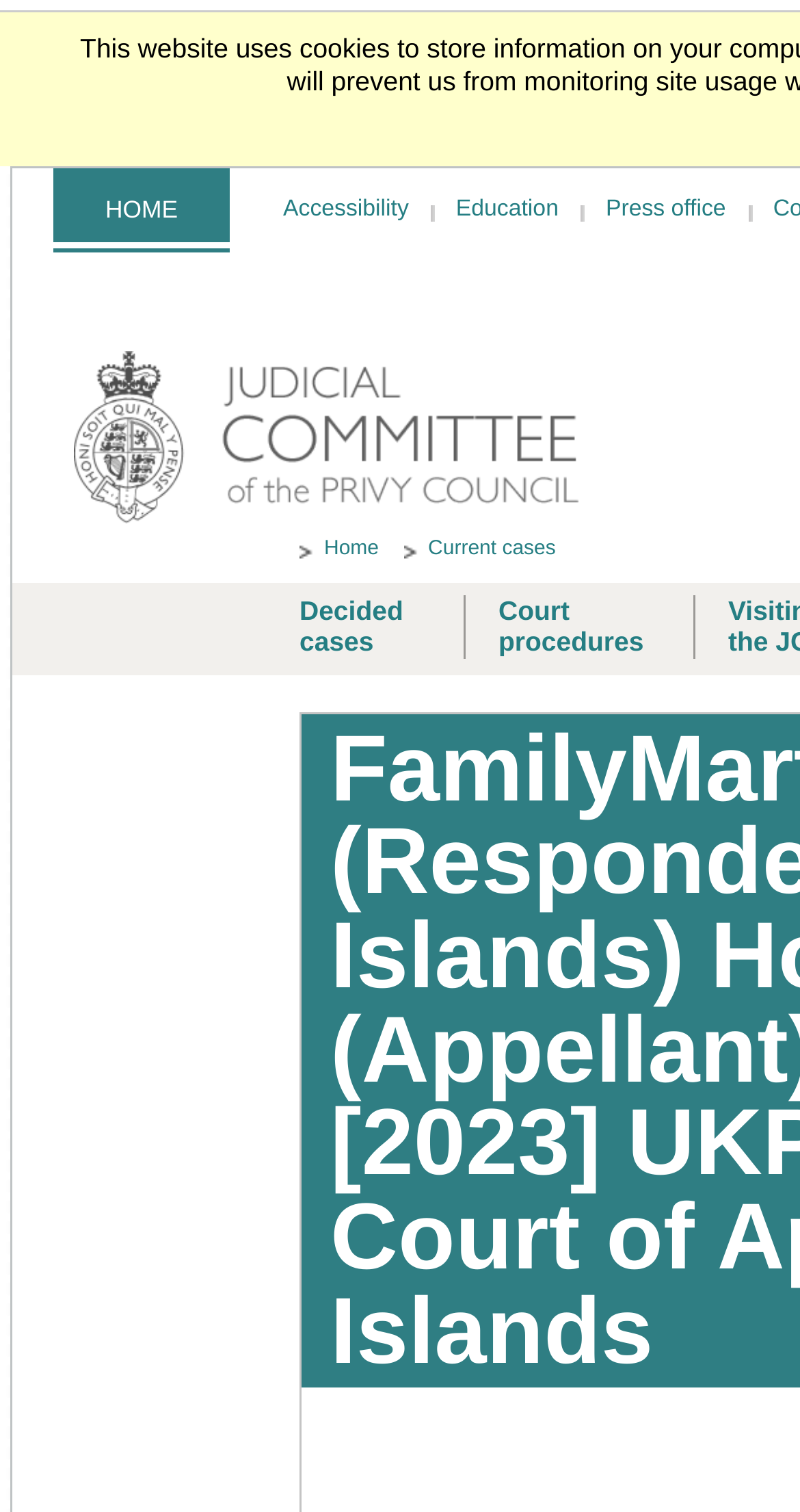Please answer the following question using a single word or phrase: 
How many links are there under the 'Go to the JCPC homepage' button?

4